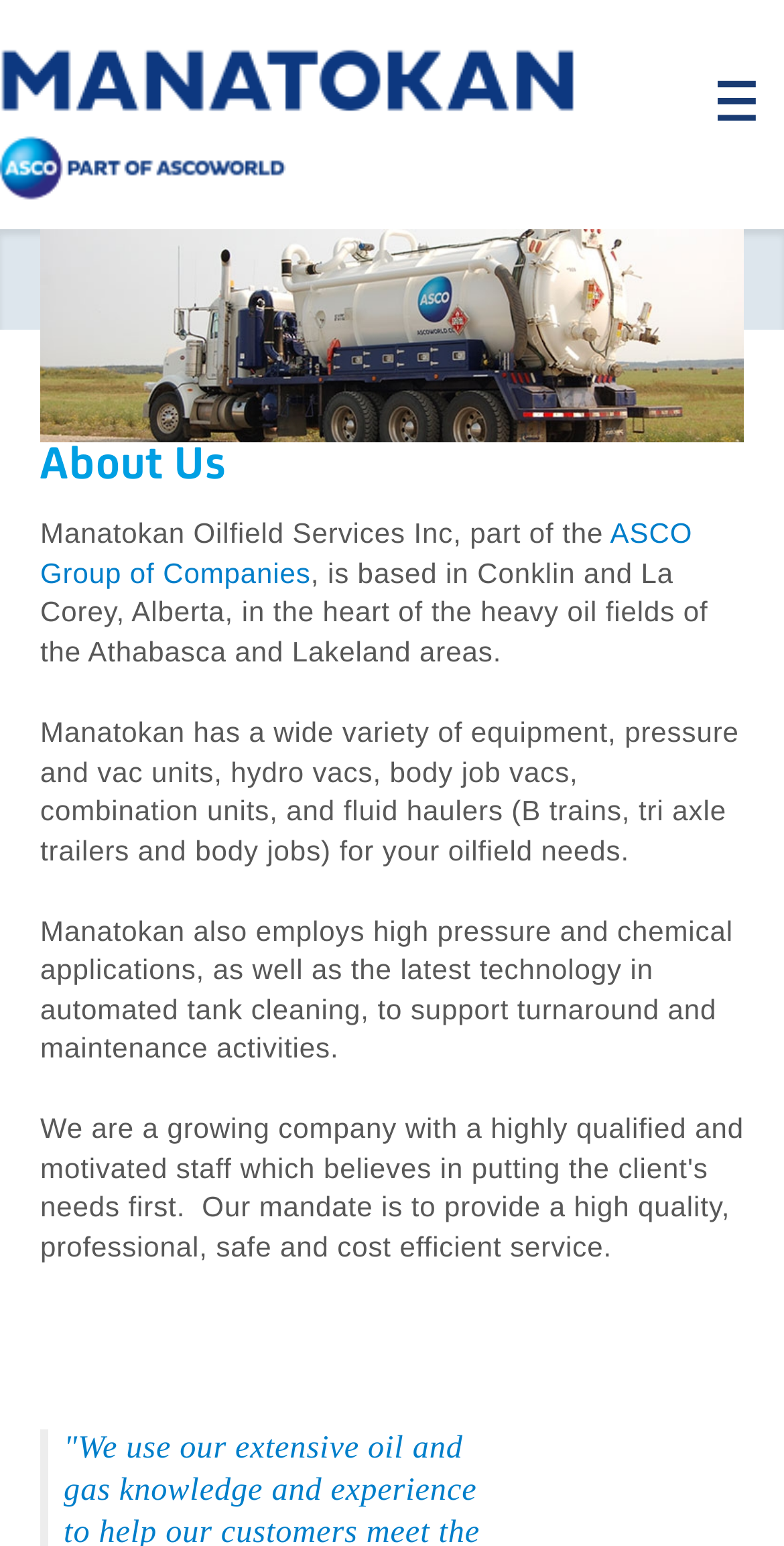Could you highlight the region that needs to be clicked to execute the instruction: "Learn more about ASCO Group"?

[0.0, 0.663, 1.0, 0.728]